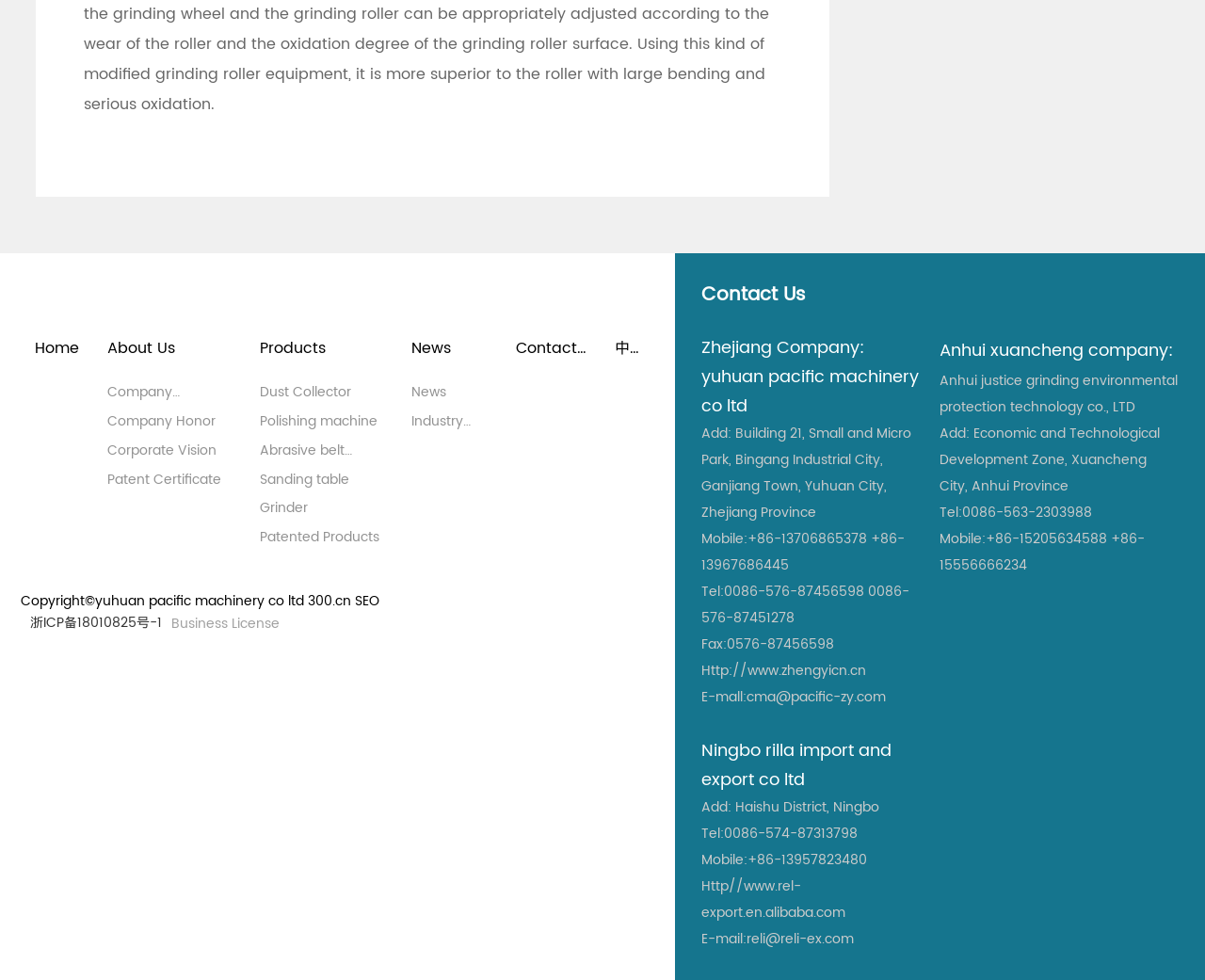Ascertain the bounding box coordinates for the UI element detailed here: "ABOUT BRIANNA". The coordinates should be provided as [left, top, right, bottom] with each value being a float between 0 and 1.

None